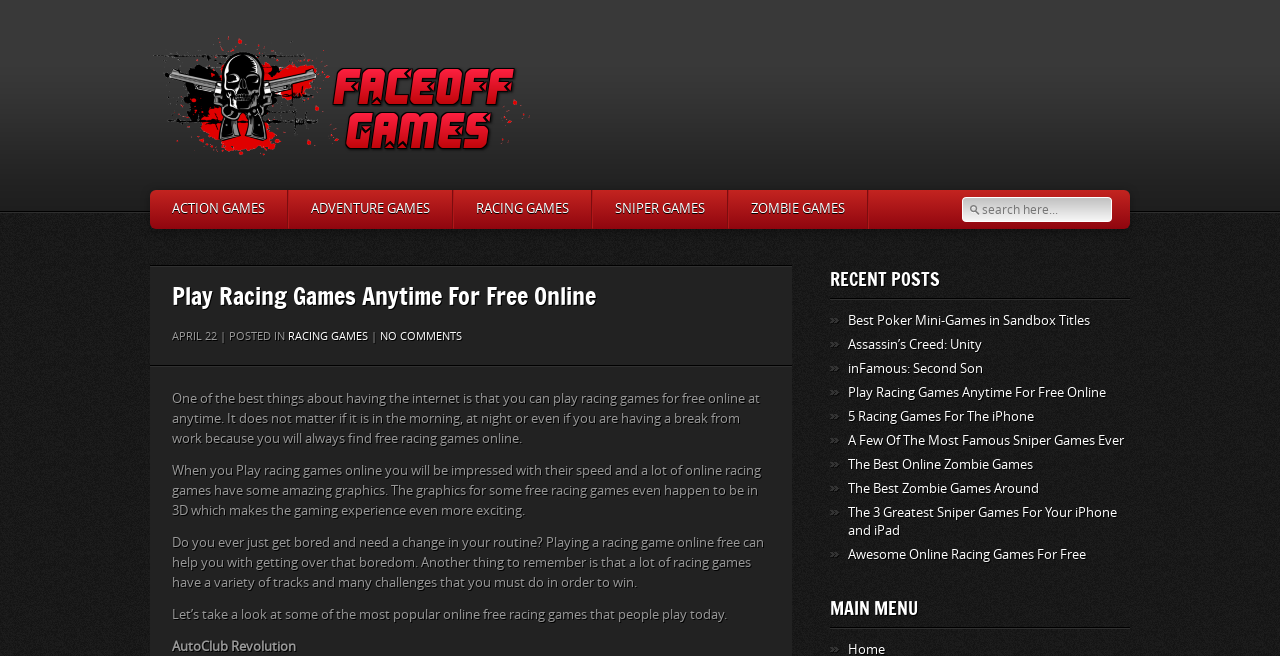Please determine the bounding box coordinates of the element to click on in order to accomplish the following task: "Read about AutoClub Revolution". Ensure the coordinates are four float numbers ranging from 0 to 1, i.e., [left, top, right, bottom].

[0.134, 0.975, 0.231, 0.998]